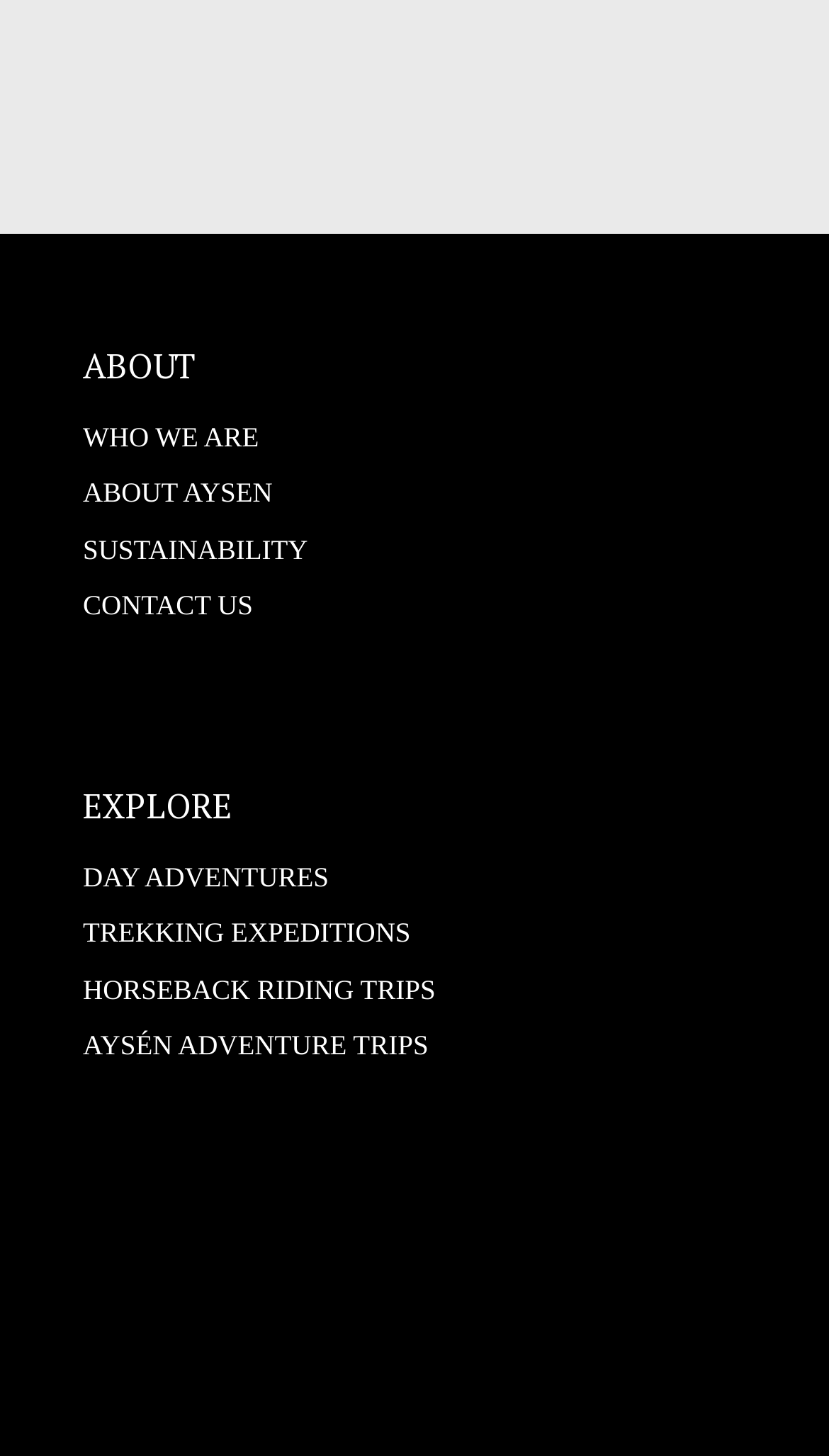Respond to the question below with a single word or phrase:
What is the text of the second heading on the webpage?

ABOUT